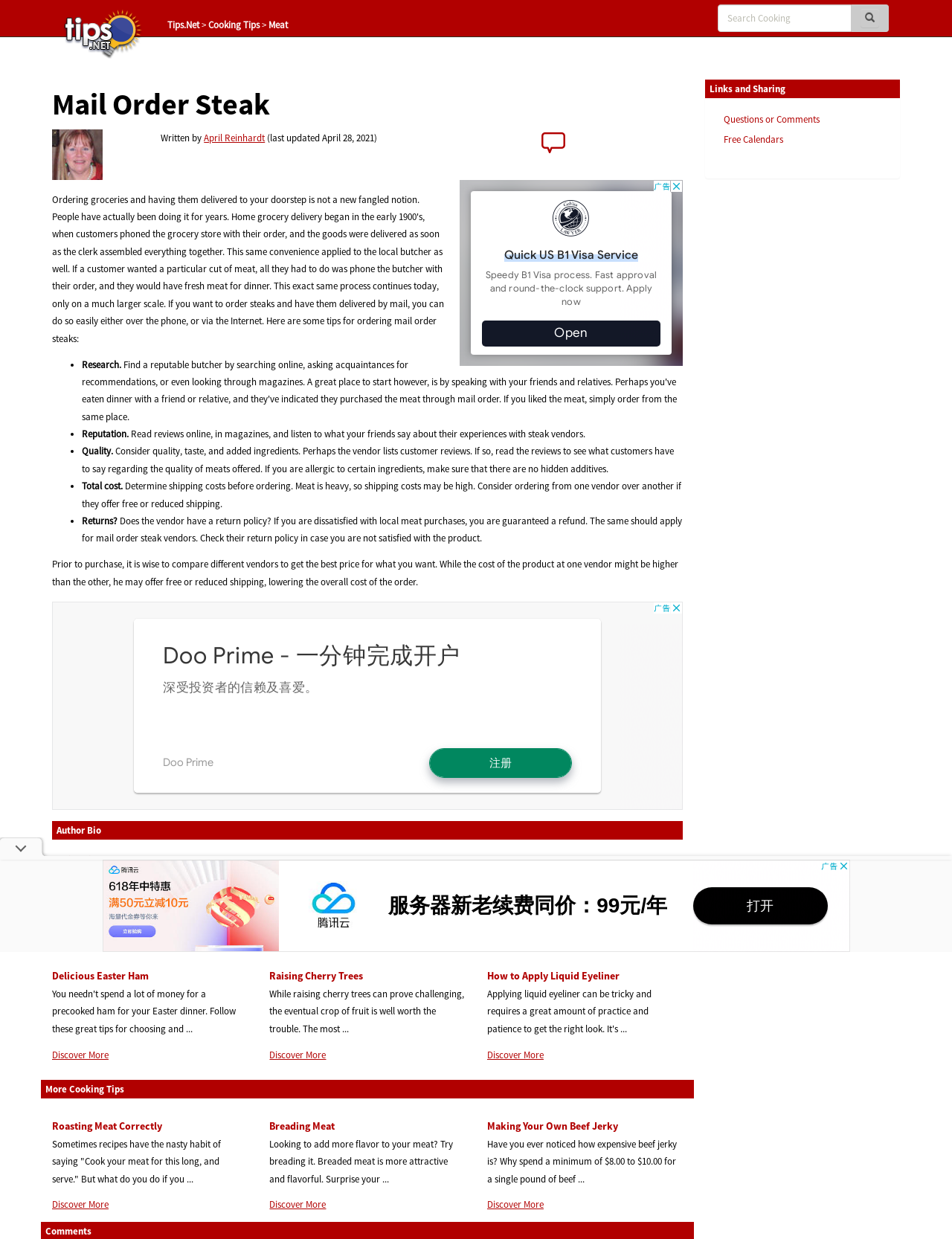What is the author's profession?
Please provide a detailed and thorough answer to the question.

The author bio section mentions that April Reinhardt is an administrator for a mutual fund management firm, indicating her profession.